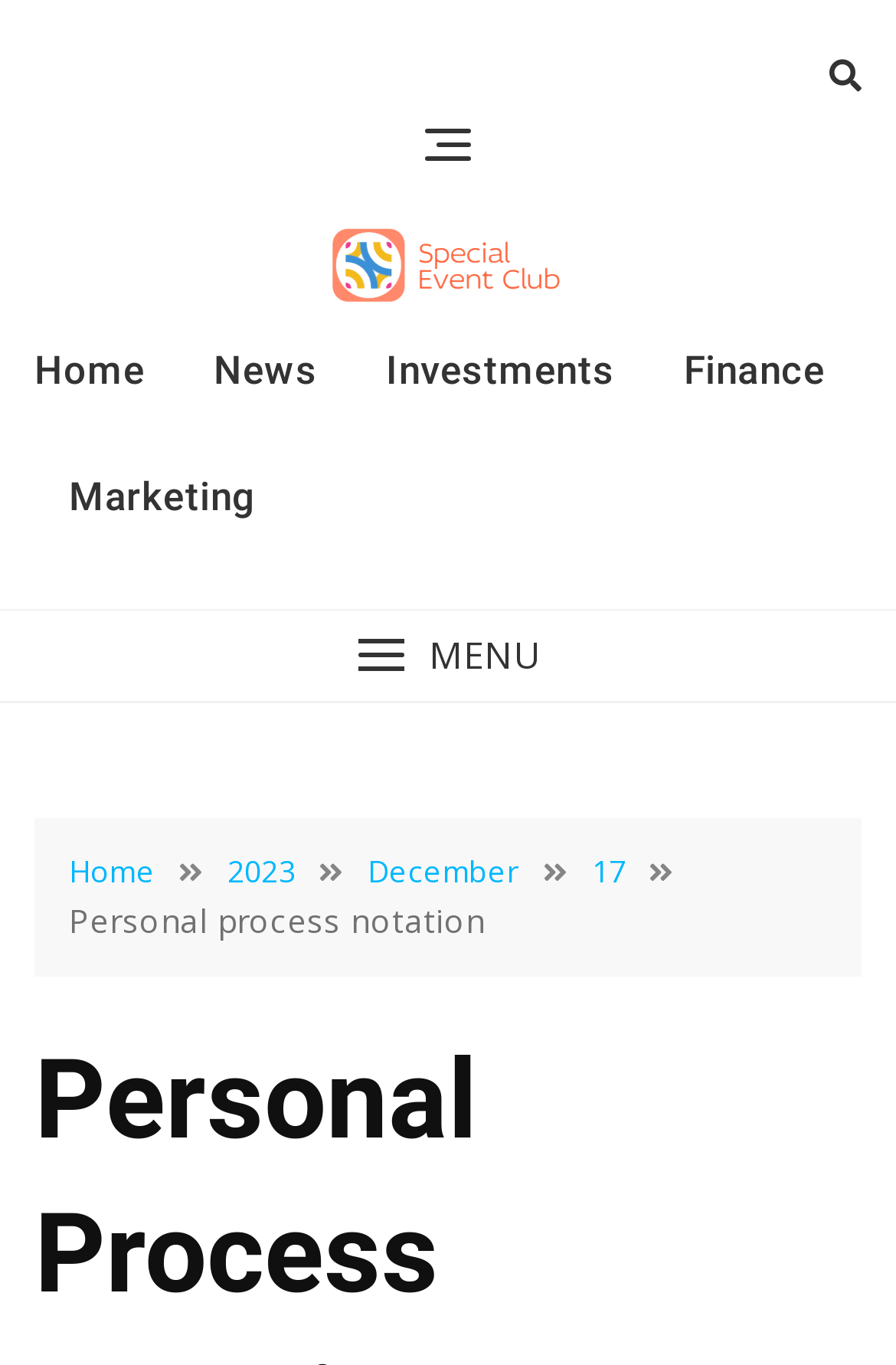Could you provide the bounding box coordinates for the portion of the screen to click to complete this instruction: "Click the search button"?

[0.926, 0.043, 0.962, 0.07]